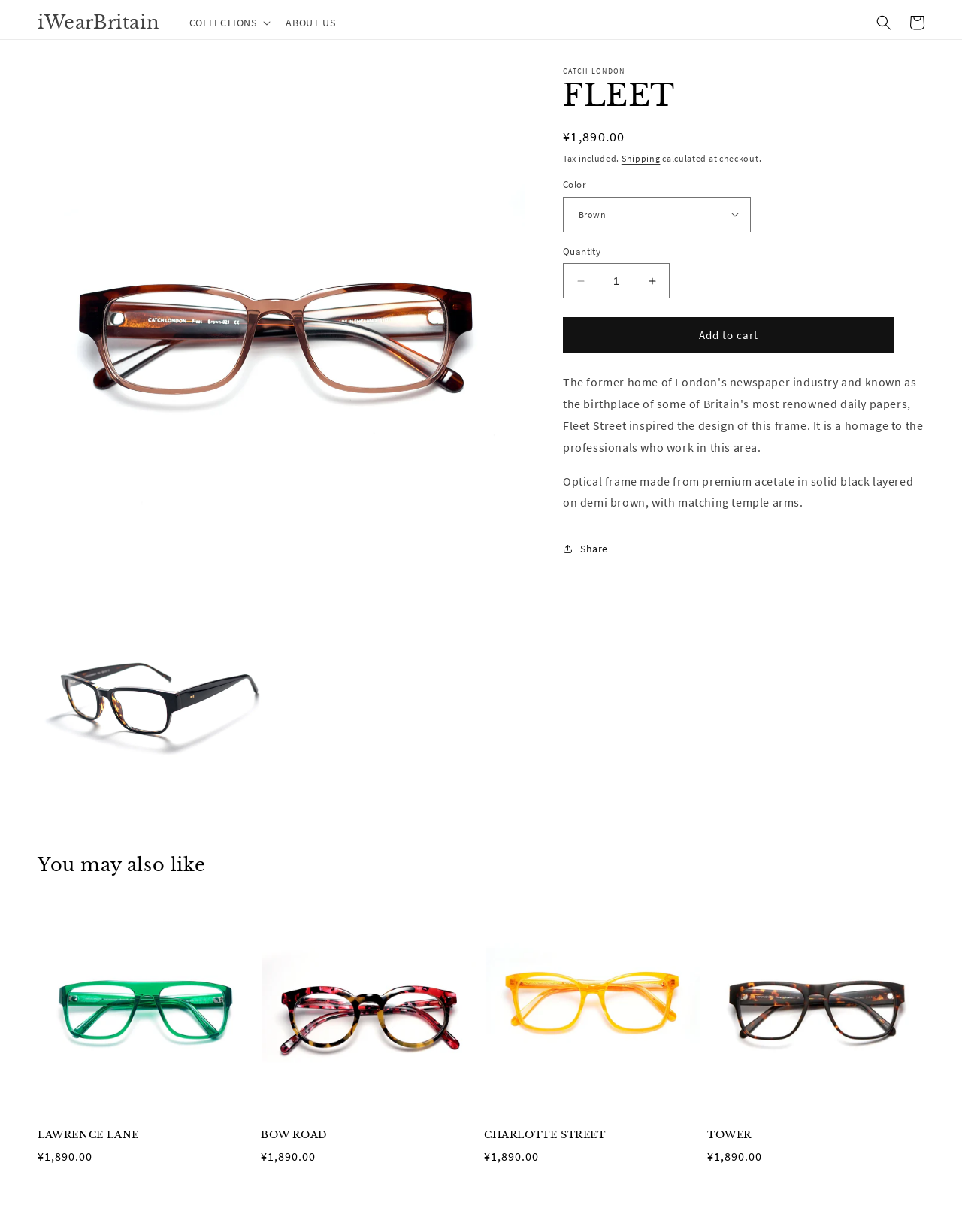Using the information shown in the image, answer the question with as much detail as possible: What is the material of the frame?

The material of the frame is mentioned in the description of the frame, which states that it is made from premium acetate in solid black layered on demi brown.